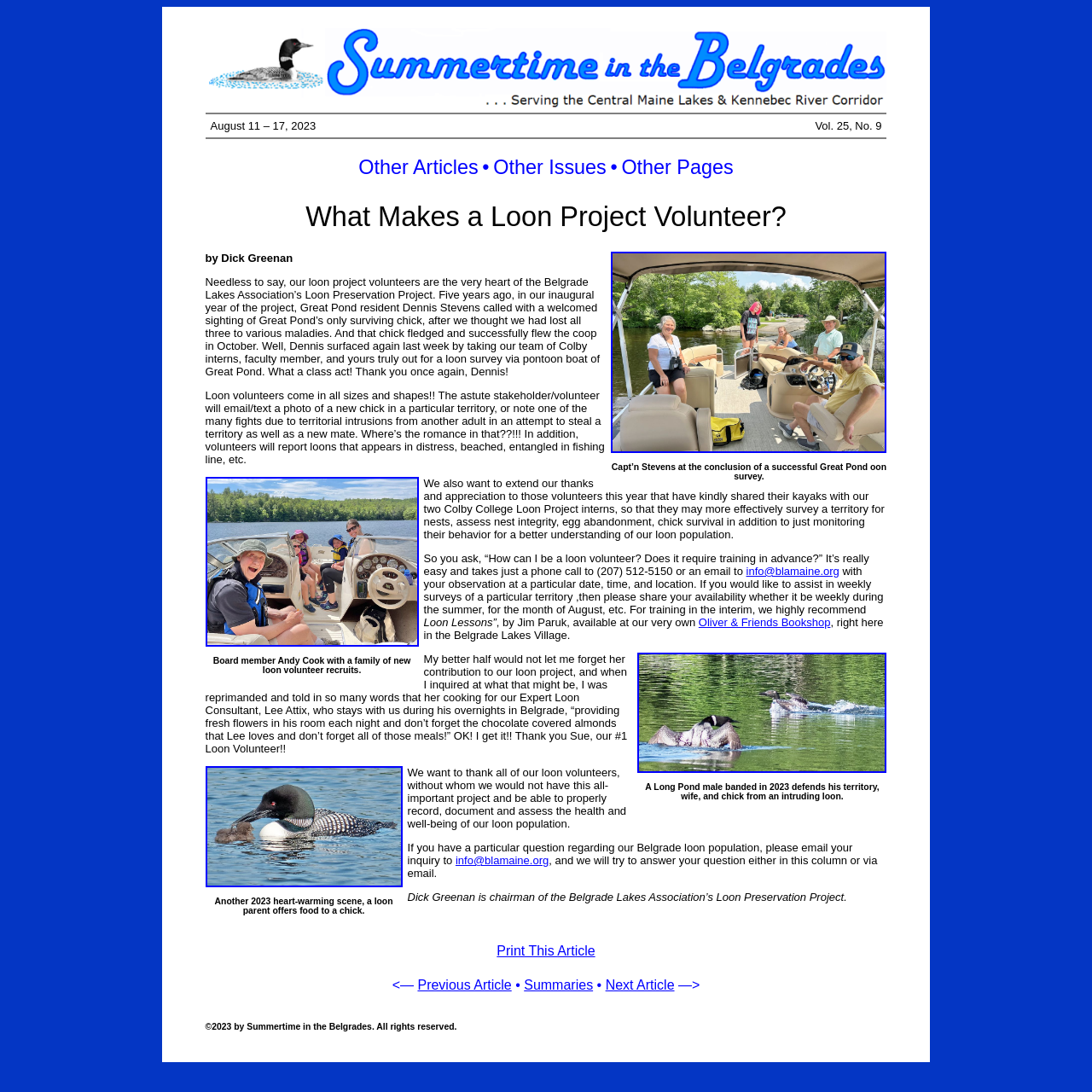What is the name of the book recommended for loon volunteers?
Provide a short answer using one word or a brief phrase based on the image.

Loon Lessons